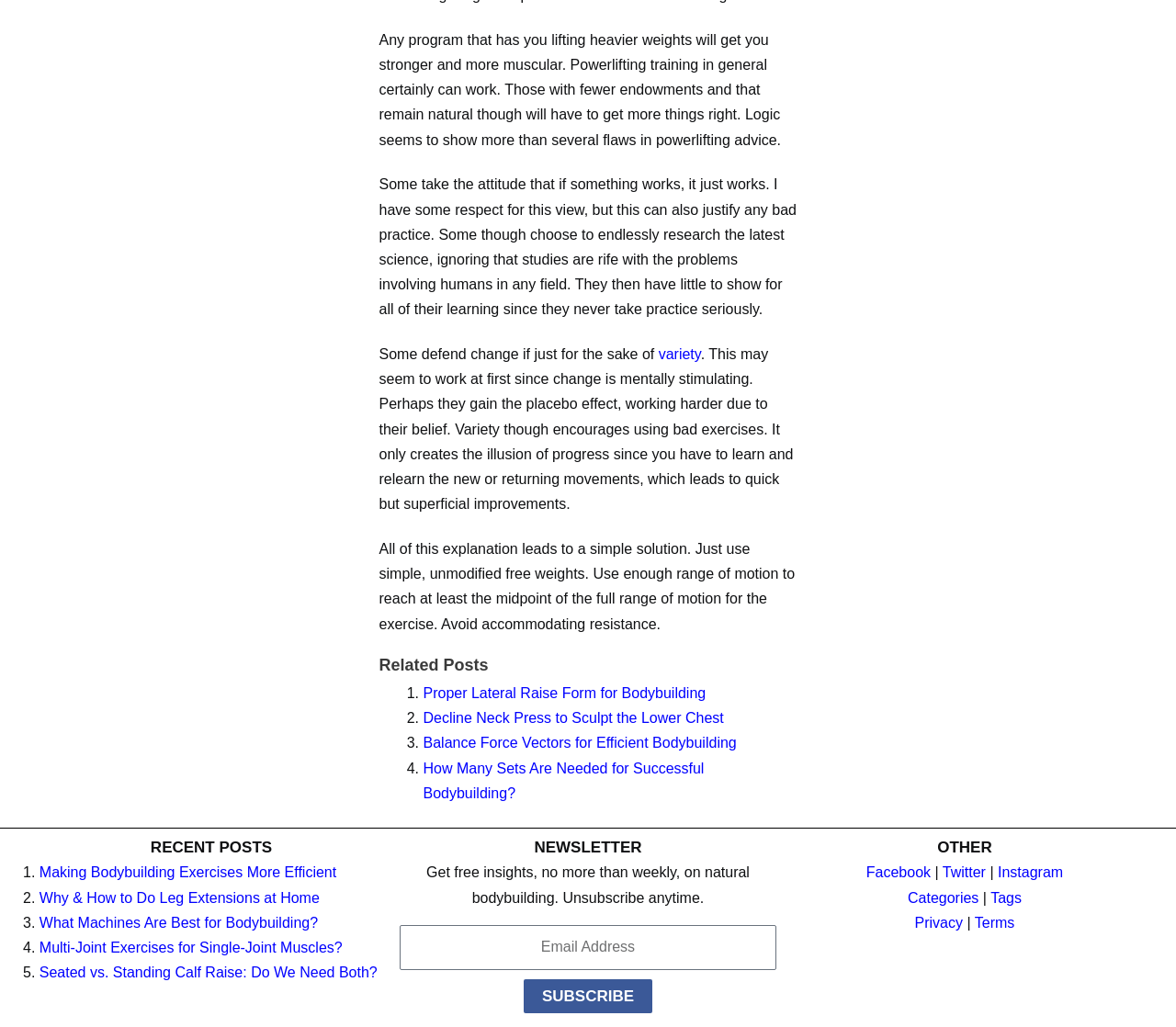Find the bounding box coordinates of the UI element according to this description: "Tags".

[0.842, 0.866, 0.869, 0.882]